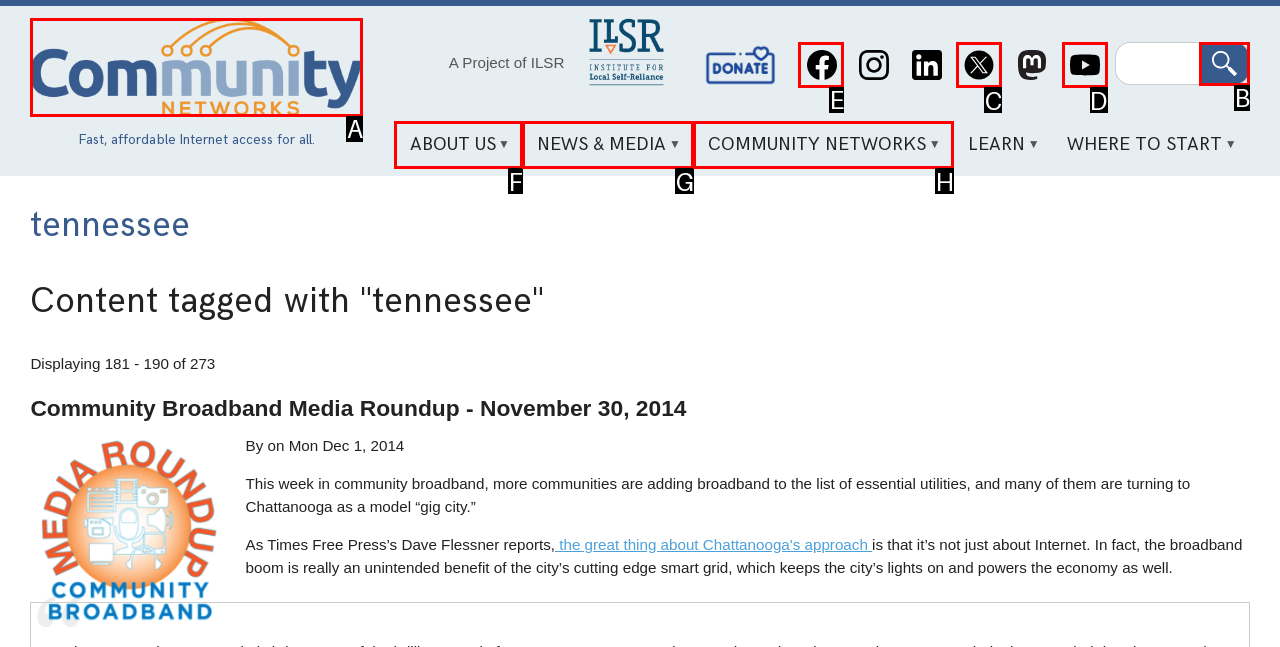Select the correct option from the given choices to perform this task: Follow the Facebook link. Provide the letter of that option.

E